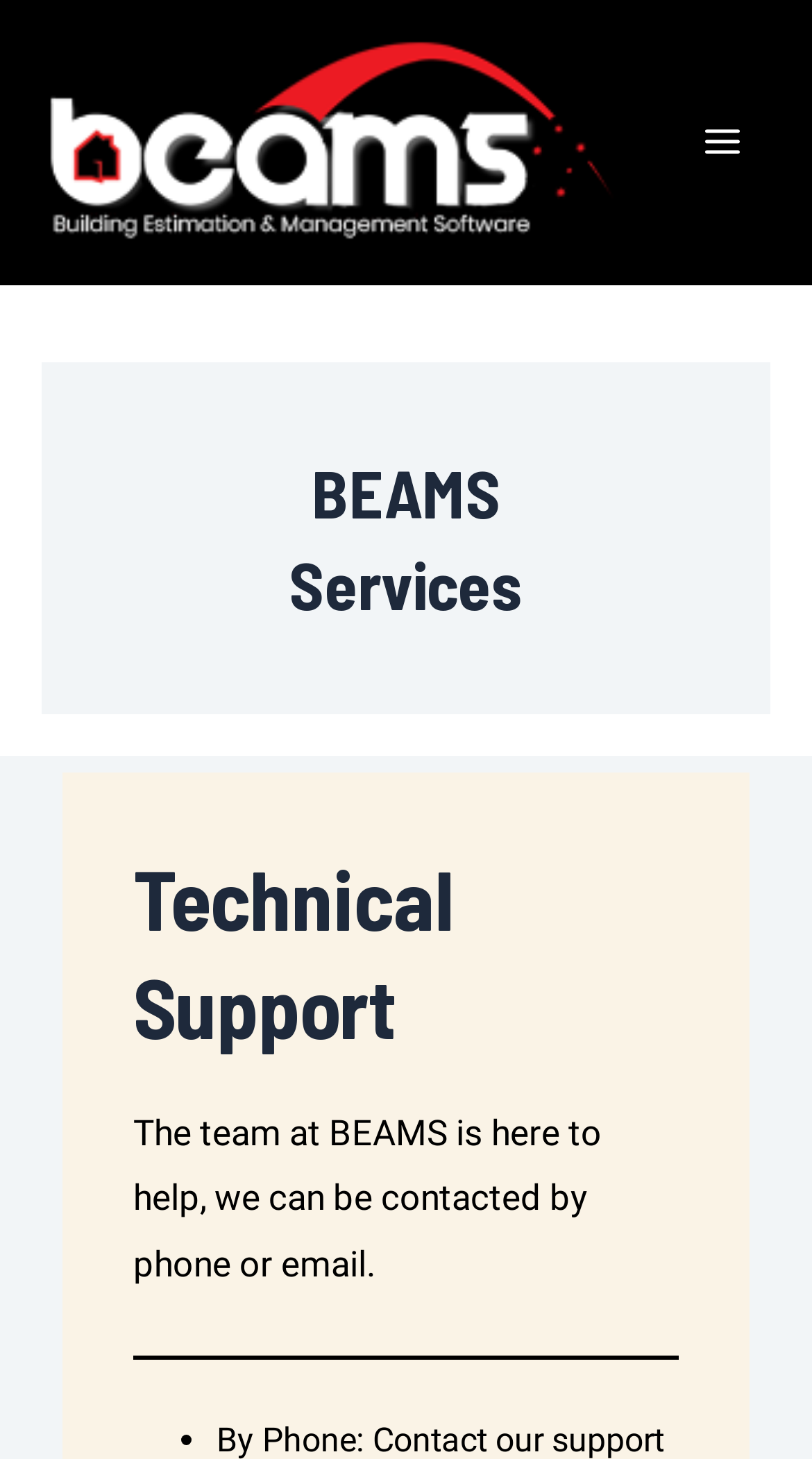Can you give a detailed response to the following question using the information from the image? What is the name of the software?

The name of the software can be determined by looking at the link element with the text 'BEAMS Software' and an image with the same name, indicating that it is the name of the software.